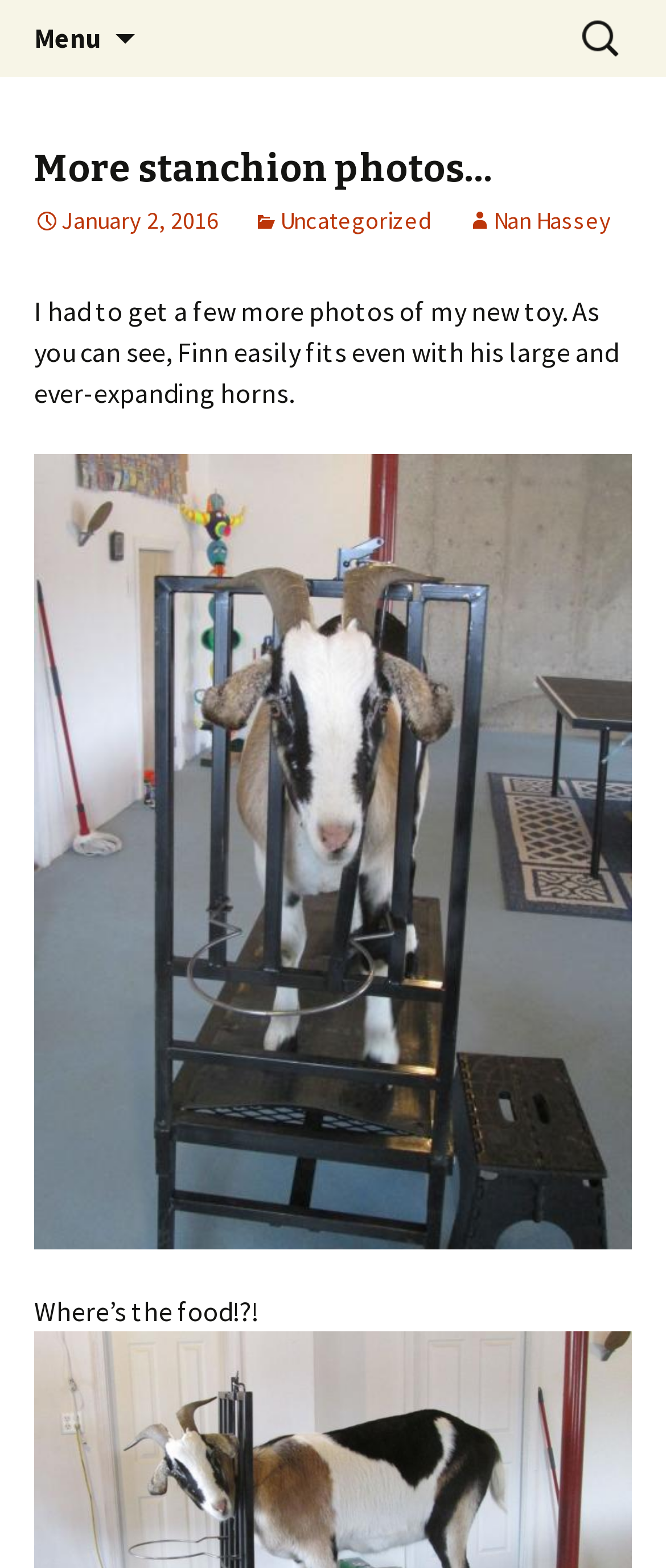Provide a one-word or brief phrase answer to the question:
What is the name of the website?

Goat-O-Rama